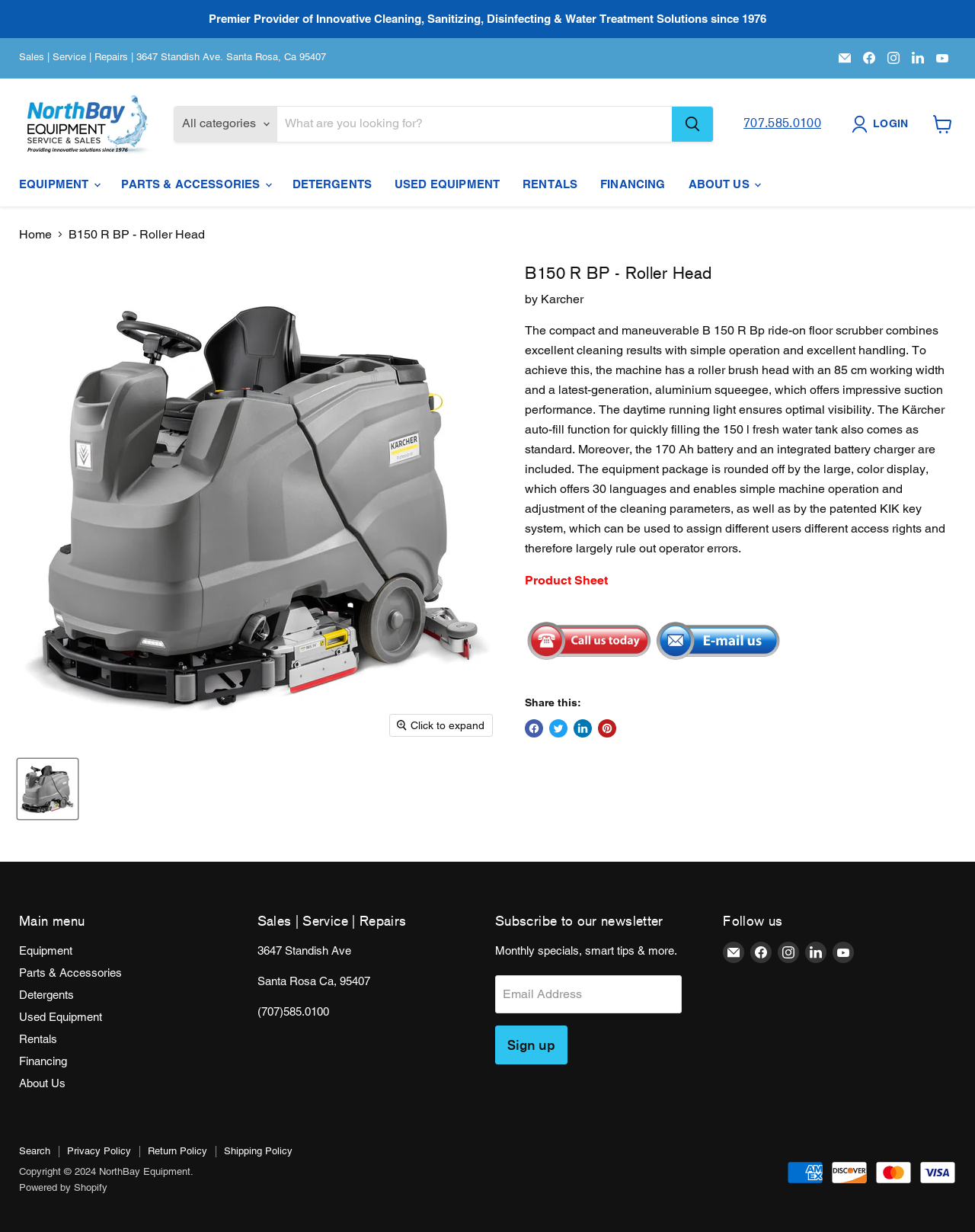Identify the bounding box coordinates of the clickable region to carry out the given instruction: "Login to the website".

[0.873, 0.093, 0.938, 0.108]